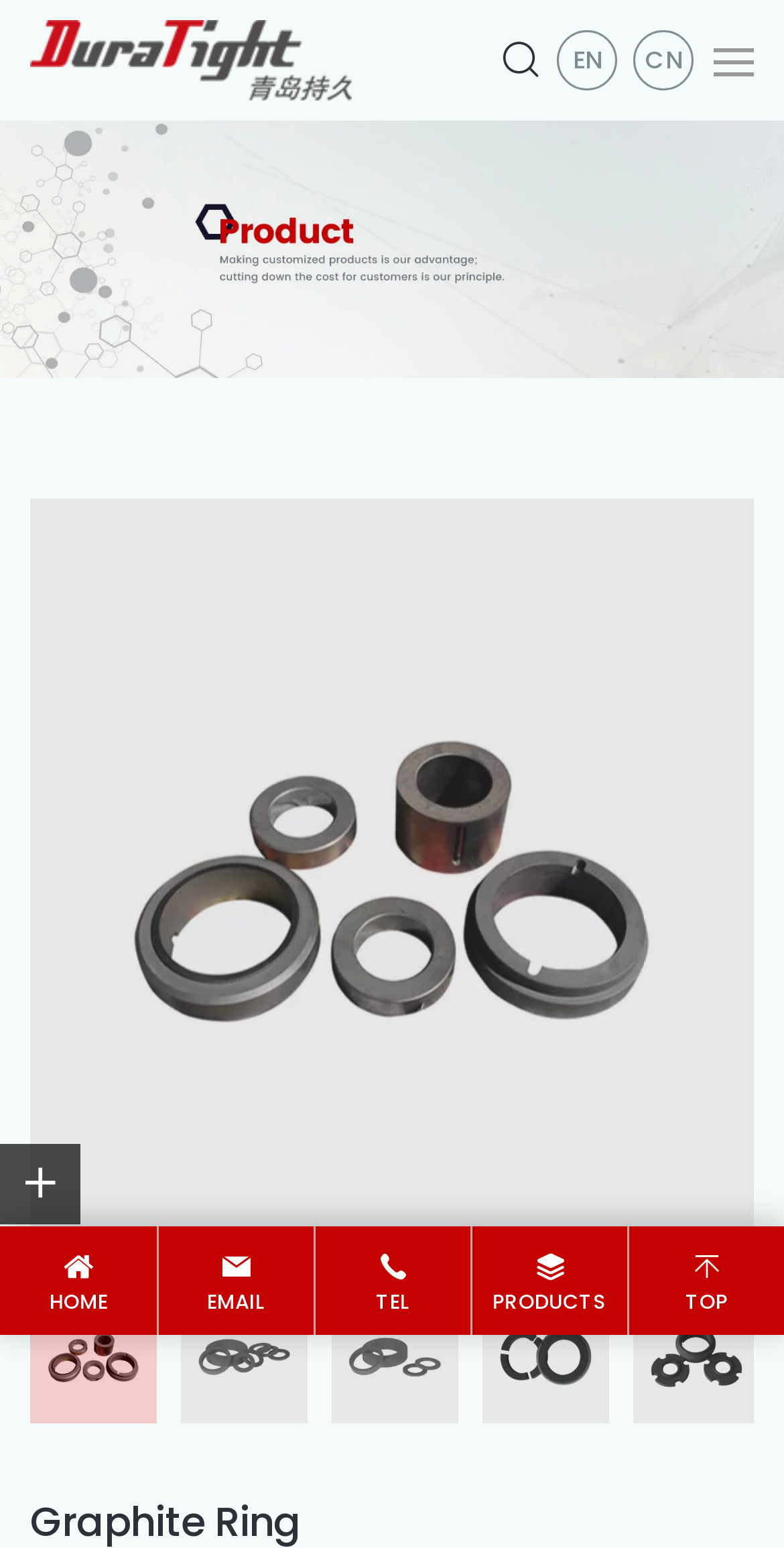Describe all significant elements and features of the webpage.

The webpage is about Graphite Ring and related products from Qingdao Hi-Duratight Co., Ltd. At the top right corner, there is a button and two language selection links, "EN" and "CN". Below these elements, there is a horizontal menu with five links: an empty link, "HOME", "EMAIL", "TEL", and "PRODUCTS". 

On the left side, there is a vertical menu with a link and an image above it. The image is a logo or a brand icon. 

The main content of the webpage is dominated by six images of Graphite Rings, arranged horizontally in two rows. The images are quite large and take up most of the webpage's space. The top row has one image that spans across the entire width, while the bottom row has five images of equal size, arranged side by side. 

At the bottom of the webpage, there is a "TOP" link at the right corner, which likely directs users back to the top of the page.